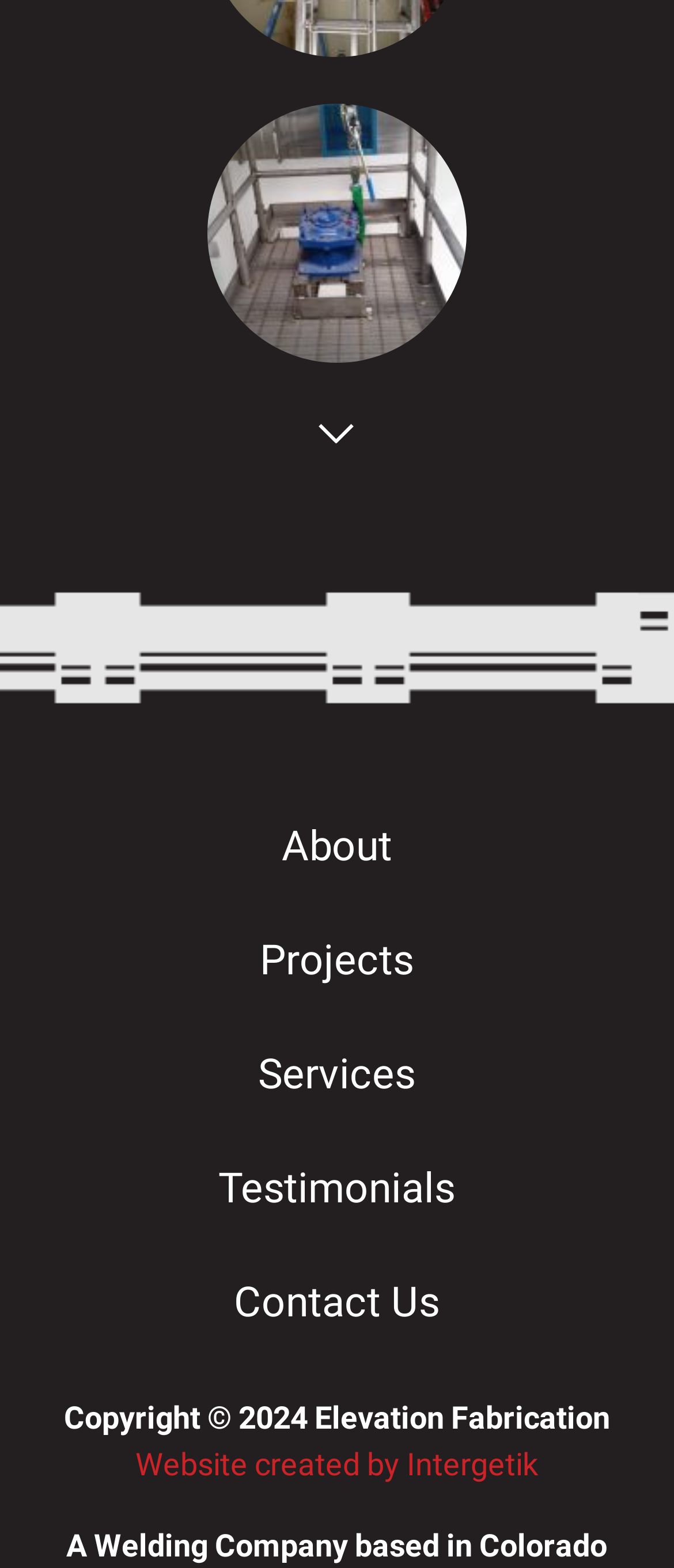What is the company type? Please answer the question using a single word or phrase based on the image.

Welding Company